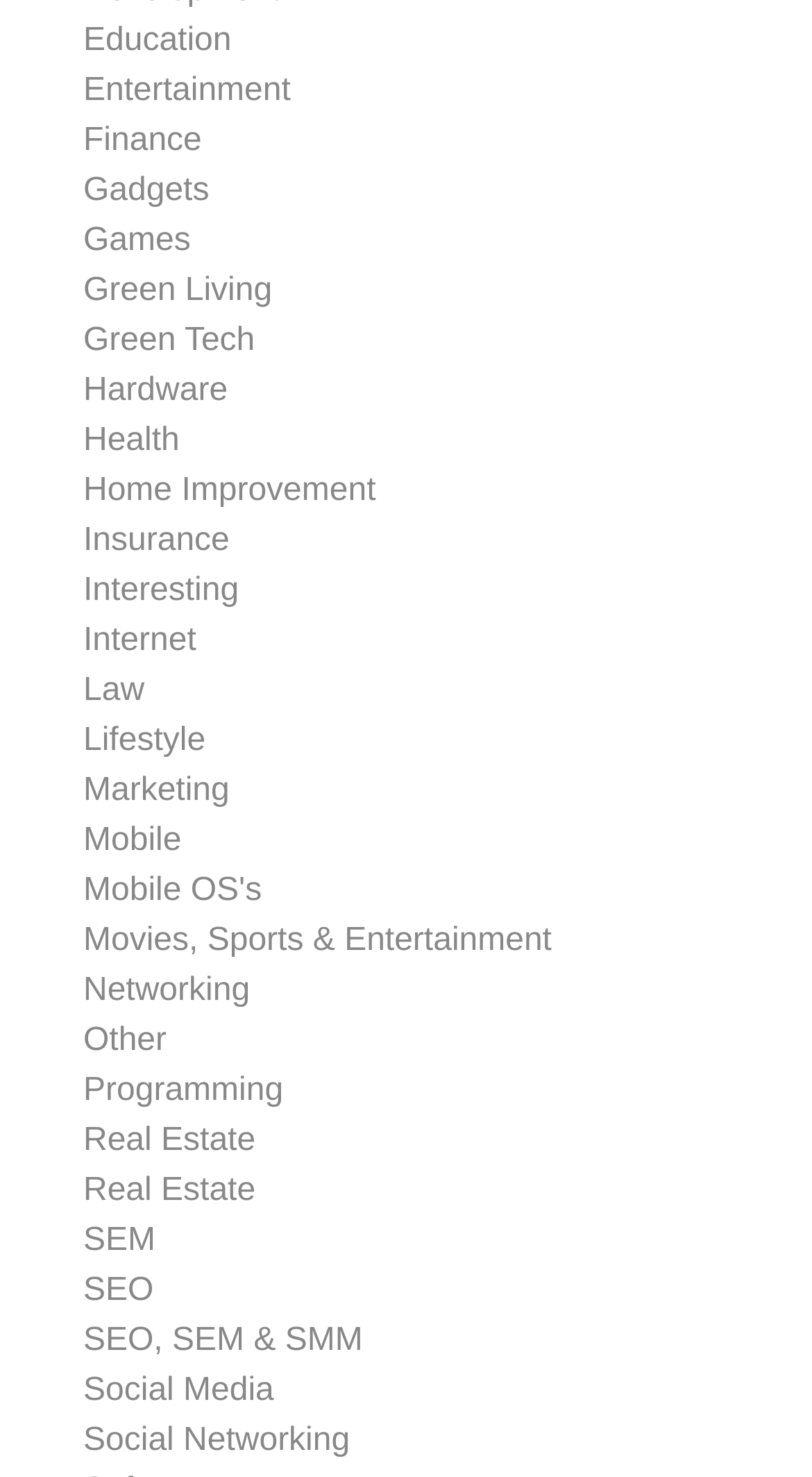Please identify the bounding box coordinates of the area I need to click to accomplish the following instruction: "Learn about Green Living".

[0.103, 0.185, 0.335, 0.209]